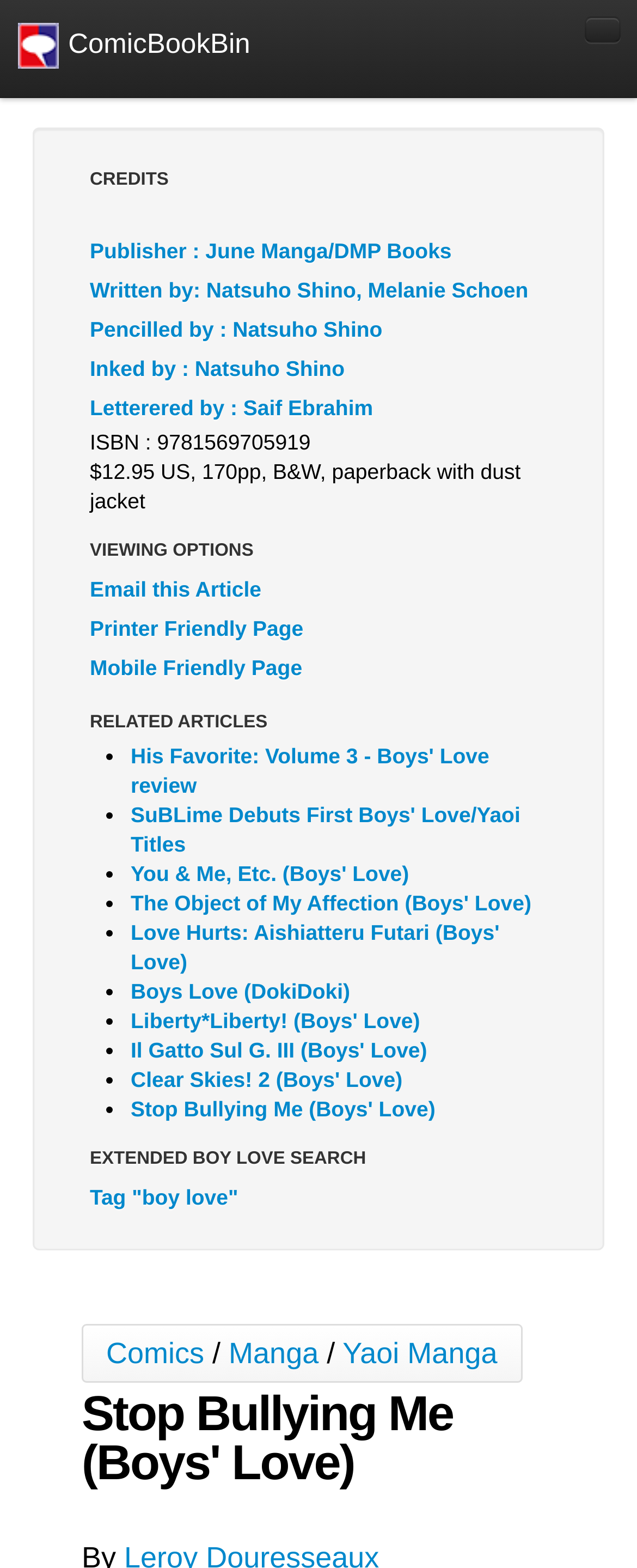Determine the bounding box coordinates of the clickable region to carry out the instruction: "Click on Futura Planning link".

None